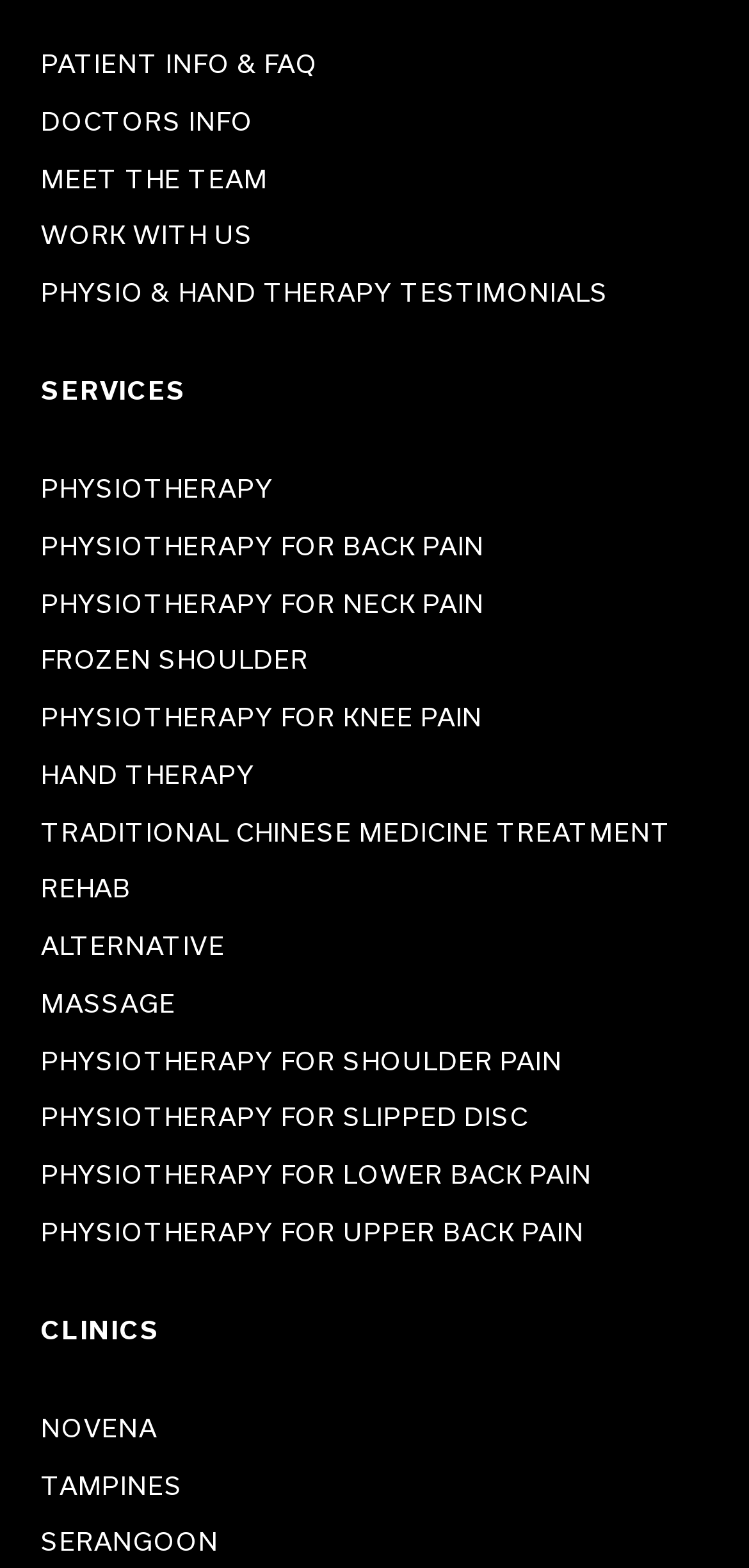What is the focus of the 'PHYSIOTHERAPY FOR BACK PAIN' link?
Kindly offer a detailed explanation using the data available in the image.

The link 'PHYSIOTHERAPY FOR BACK PAIN' suggests that it provides information or services related to physiotherapy specifically for back pain. Therefore, the focus of this link is on back pain.